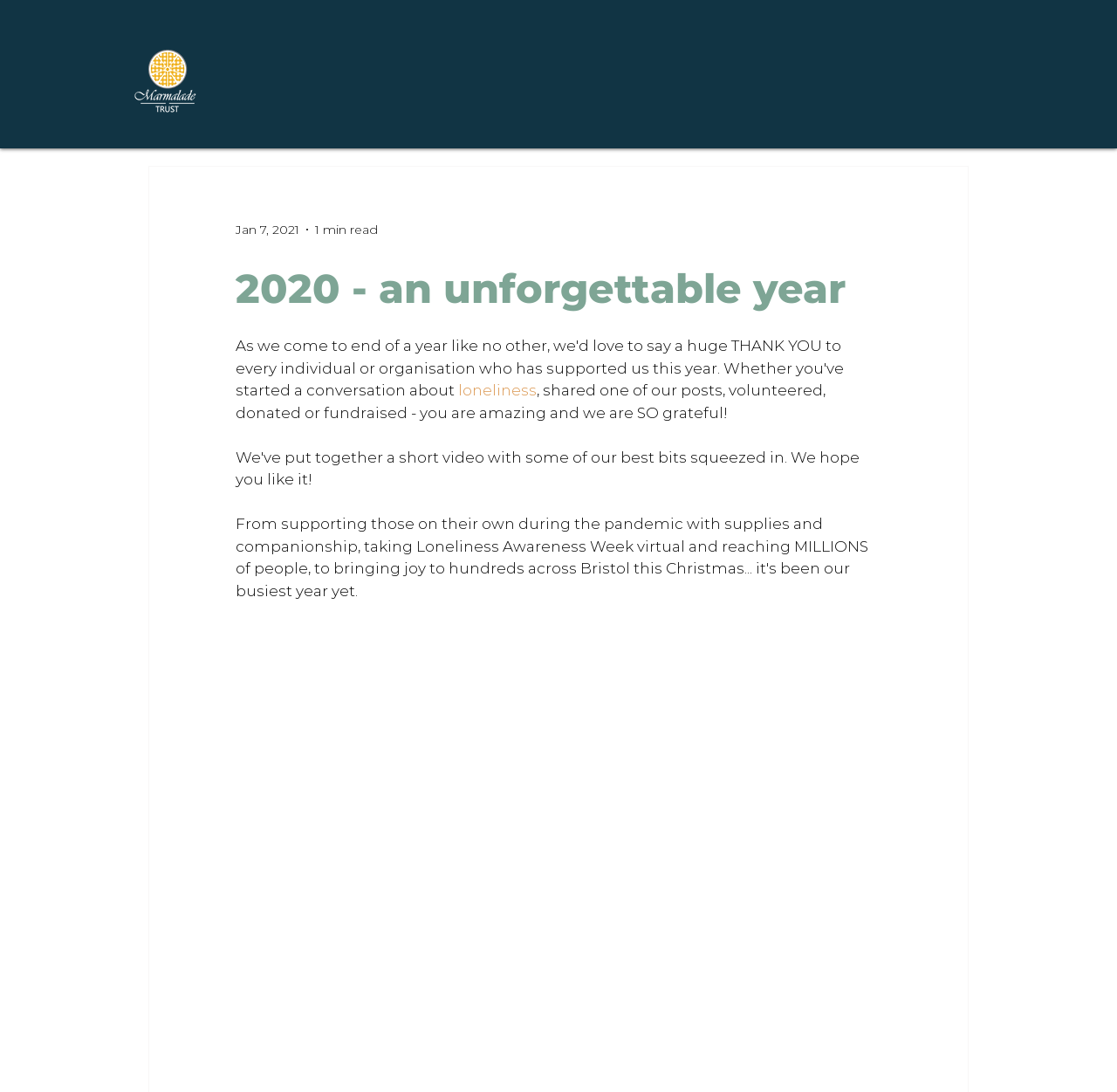Provide an in-depth caption for the webpage.

The webpage appears to be a summary of the year 2020 for the Marmalade Trust. At the top left corner, there is a logo of the Marmalade Trust, which is a white image on a transparent background. 

Below the logo, there is a navigation menu that spans across the top of the page, containing four main sections: "What we do", "About us", "About loneliness", and "Get involved". 

Underneath the navigation menu, there is a heading that reads "2020 - an unforgettable year". Below this heading, there is a brief message expressing gratitude to those who have supported the trust in various ways, including sharing posts, volunteering, donating, and fundraising. 

Within this message, the word "loneliness" is a clickable link. To the top left of this message, there is a timestamp indicating that the content was posted on January 7, 2021, and it takes approximately 1 minute to read.